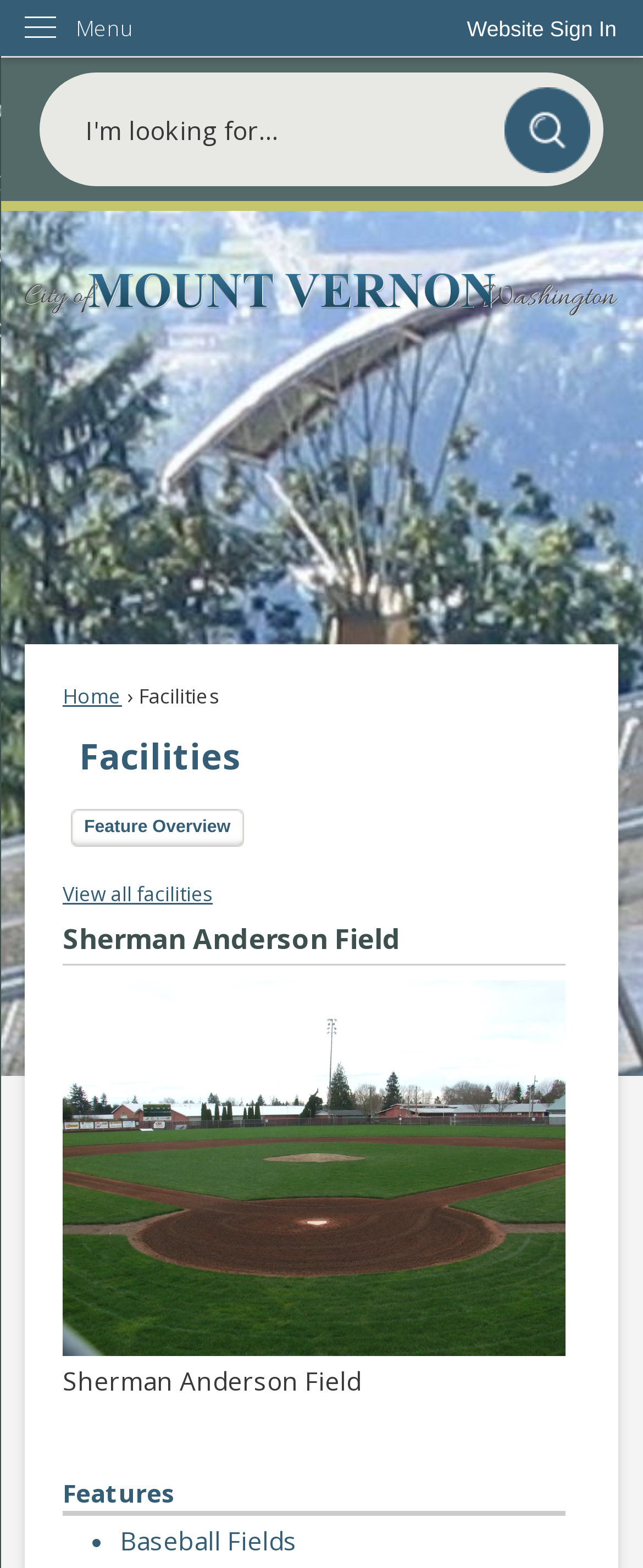Answer briefly with one word or phrase:
What can be done on this webpage?

Search or view facilities